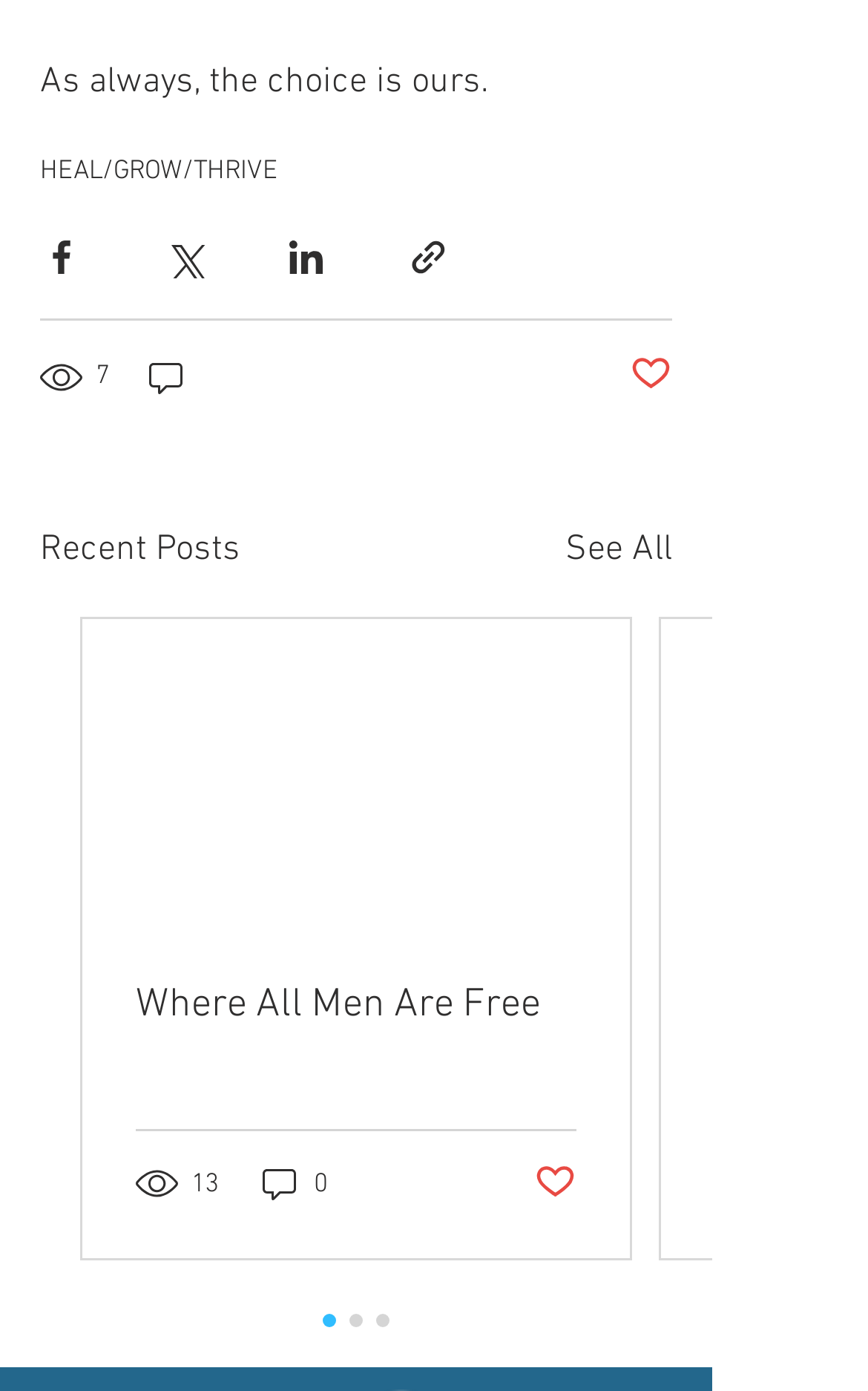Based on the description "aria-label="Share via Facebook"", find the bounding box of the specified UI element.

[0.046, 0.17, 0.095, 0.201]